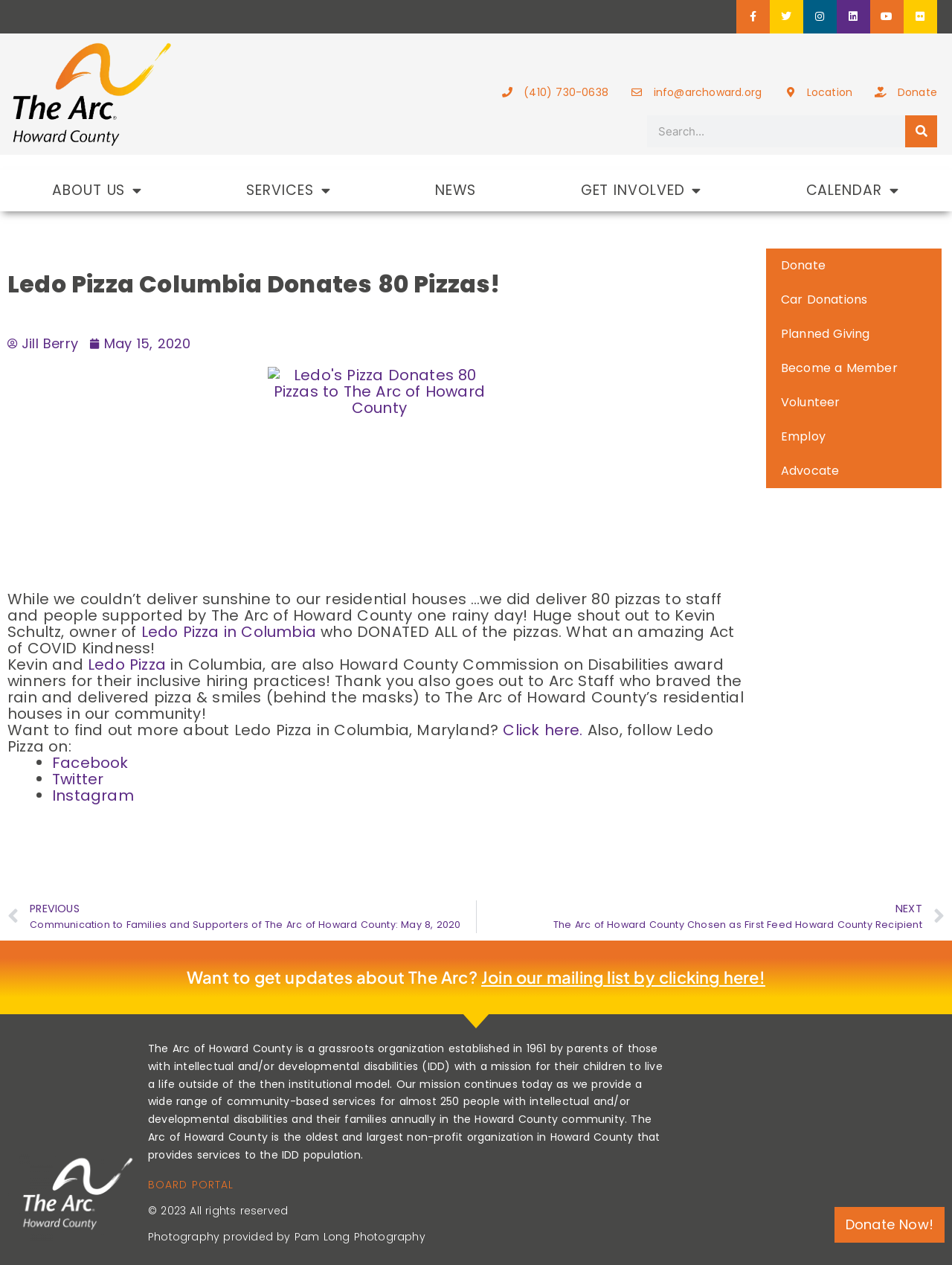Give the bounding box coordinates for the element described by: "Services".

[0.204, 0.134, 0.402, 0.167]